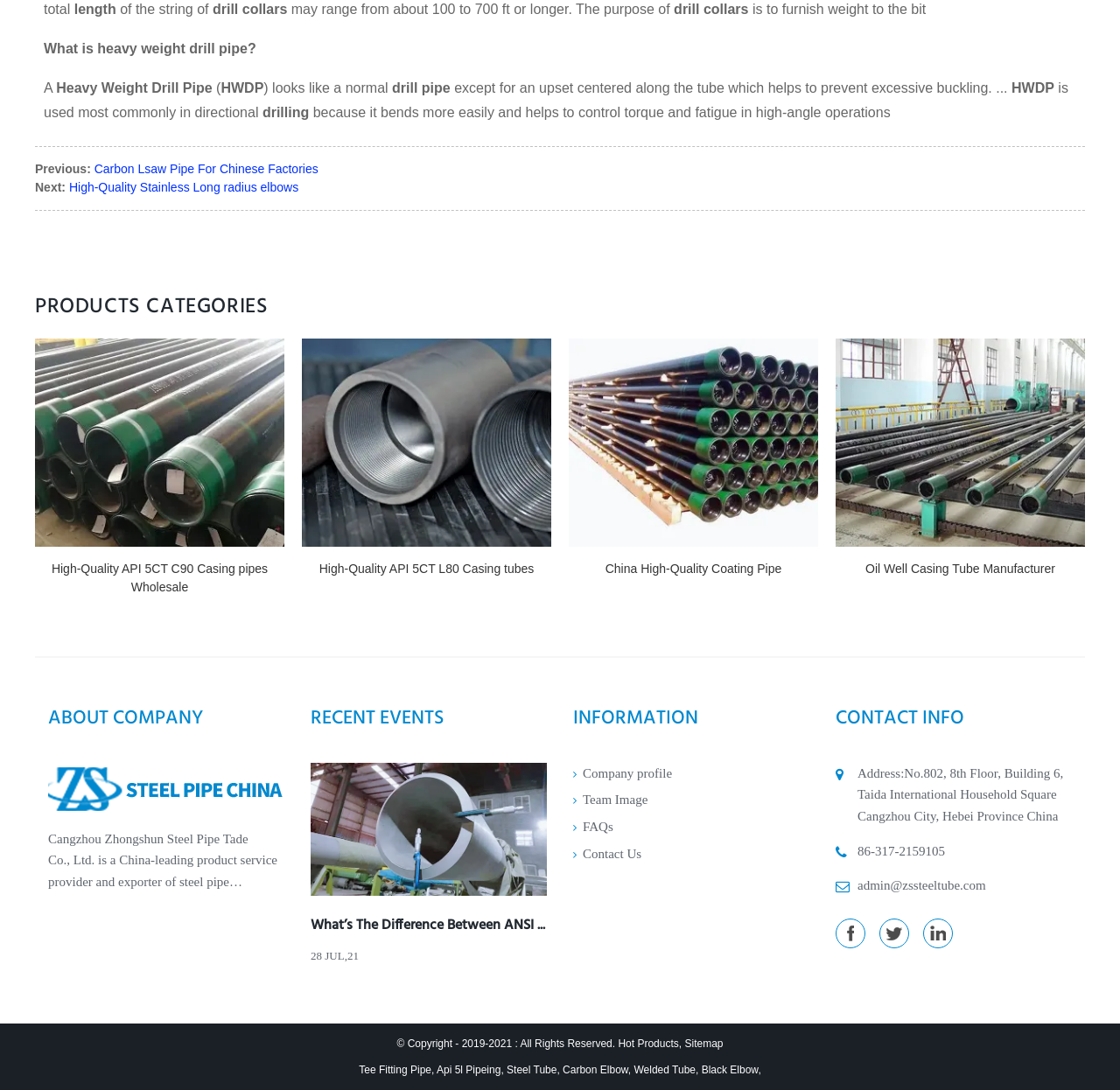Highlight the bounding box of the UI element that corresponds to this description: "86-317-2159105".

[0.766, 0.774, 0.844, 0.787]